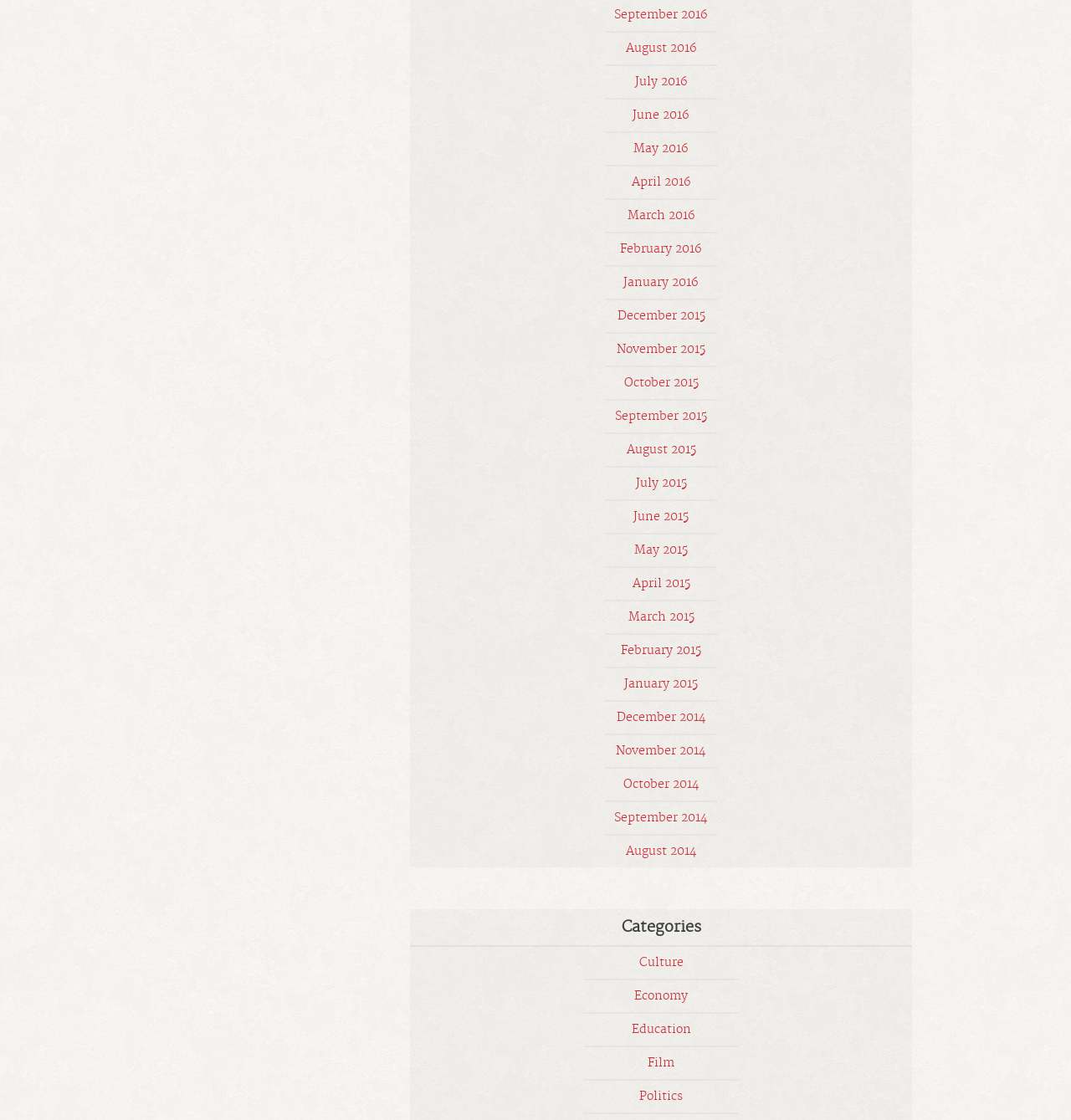Are the months listed in a chronological order?
Look at the screenshot and give a one-word or phrase answer.

Yes